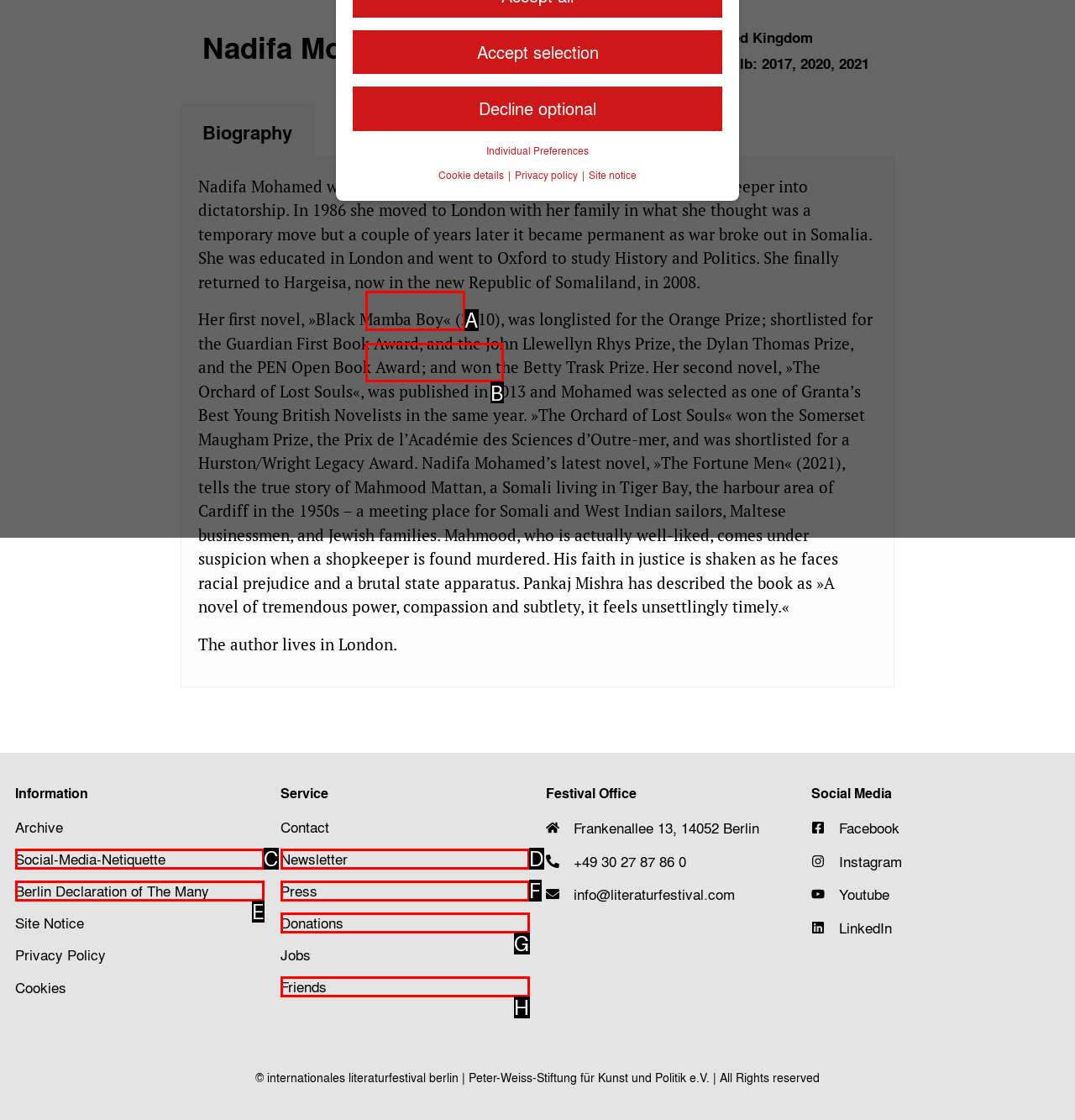Tell me which one HTML element best matches the description: Berlin Declaration of The Many
Answer with the option's letter from the given choices directly.

E